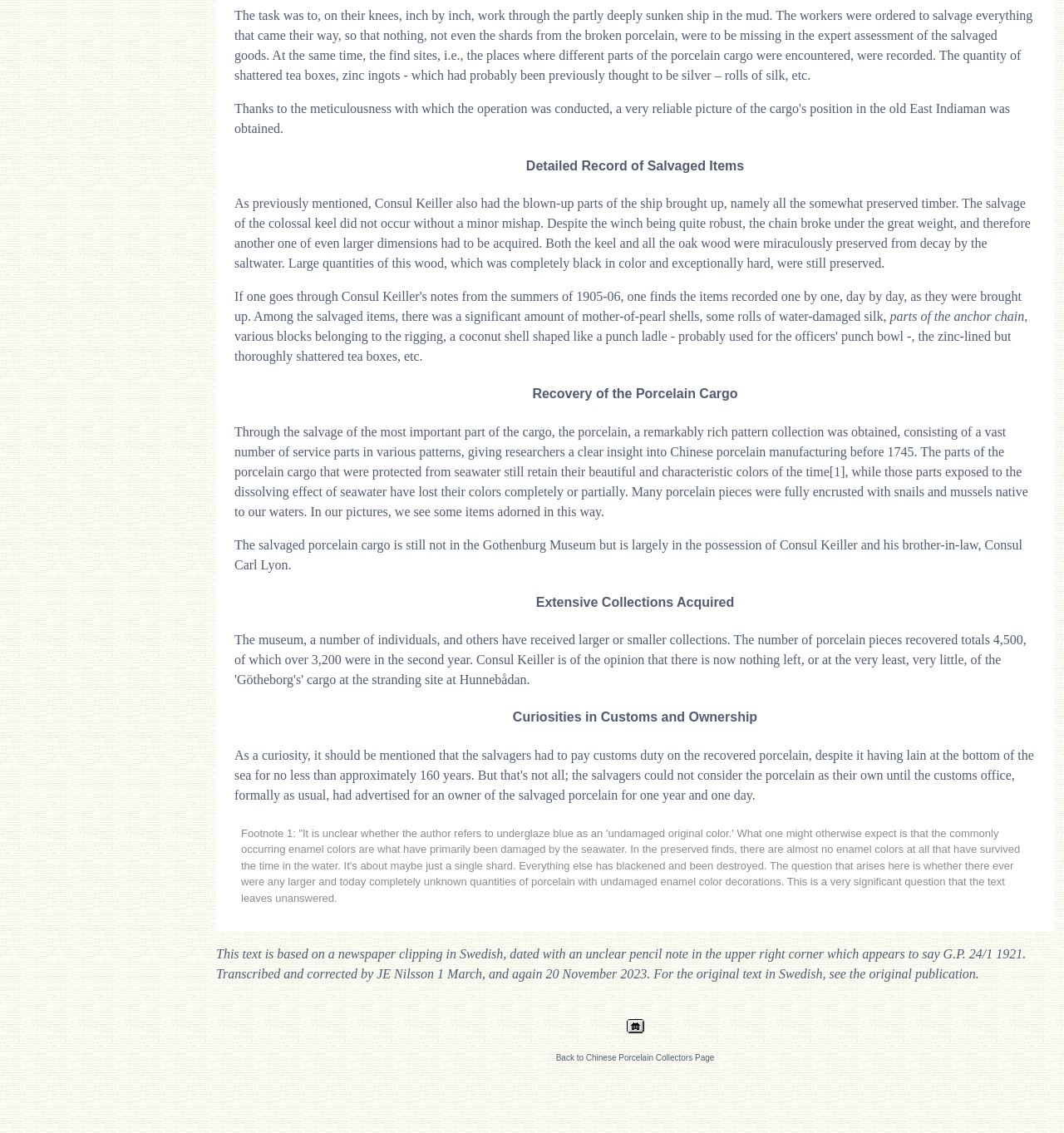Provide a single word or phrase answer to the question: 
What was the task of the workers?

Salvage everything